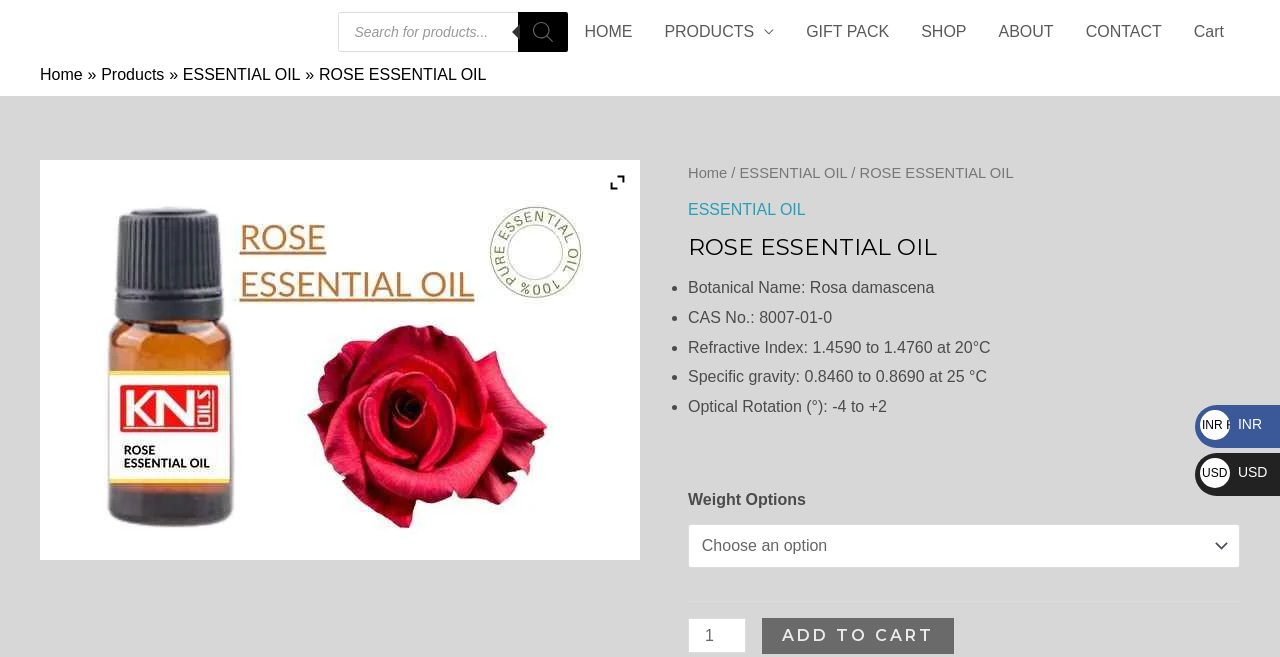Please determine the heading text of this webpage.

ROSE ESSENTIAL OIL